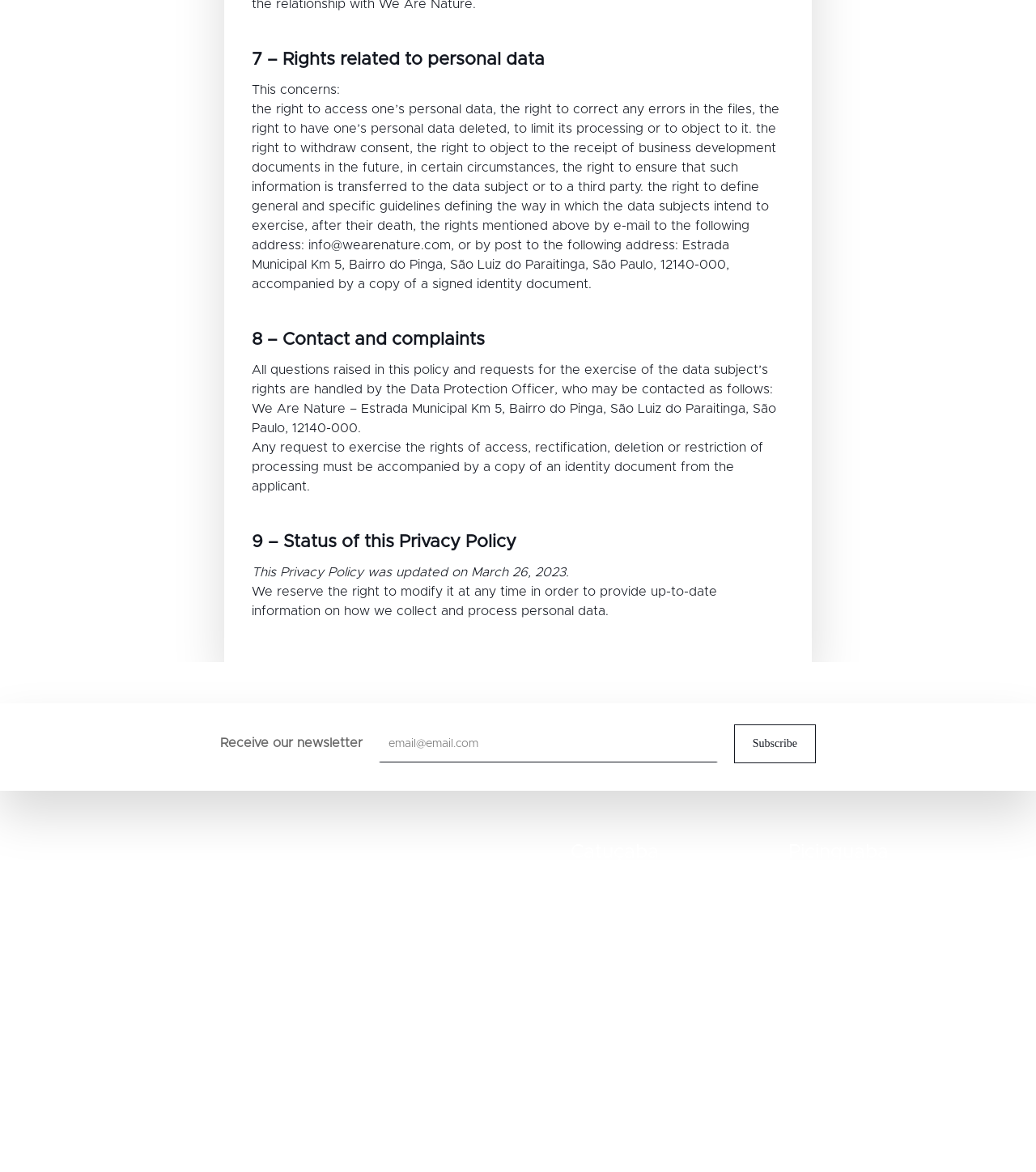Locate and provide the bounding box coordinates for the HTML element that matches this description: "parent_node: Receive our newsletter value="Subscribe"".

[0.708, 0.618, 0.787, 0.651]